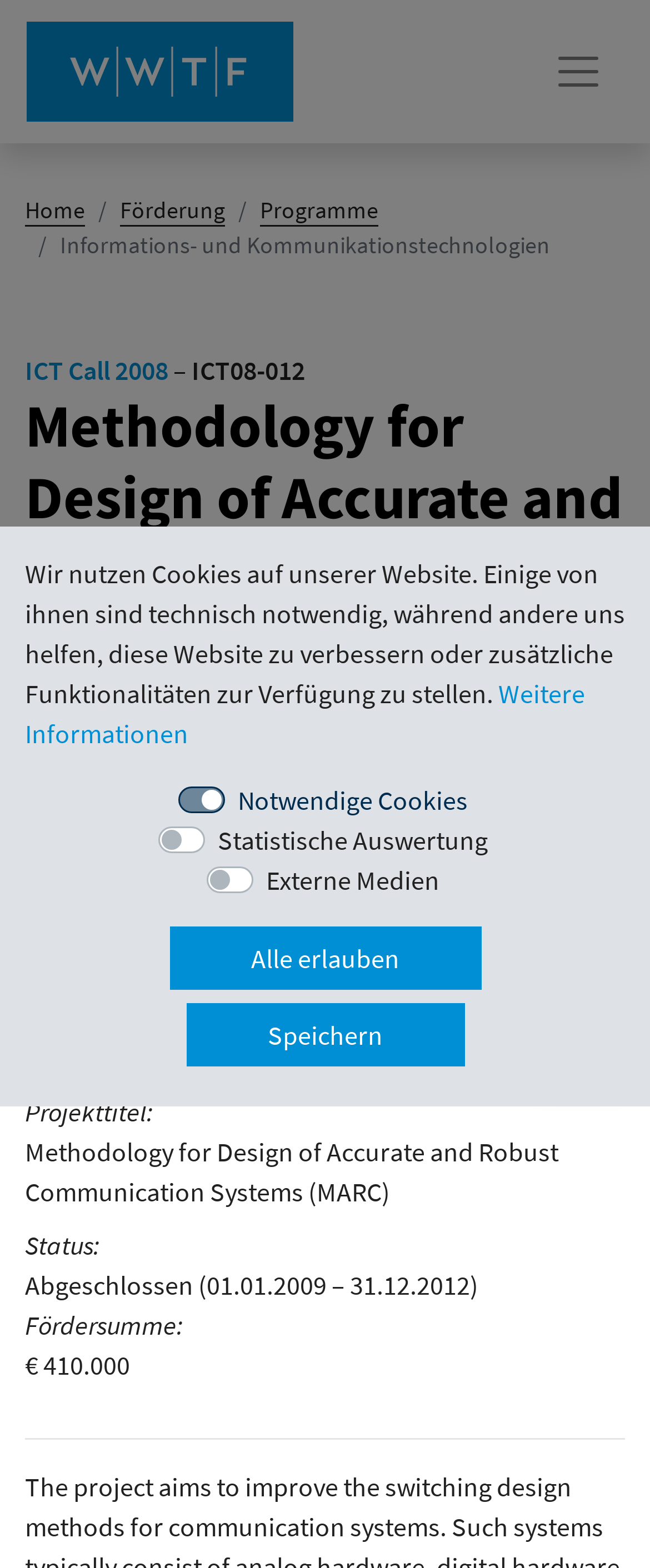Please answer the following question using a single word or phrase: 
What is the funding amount?

€ 410.000